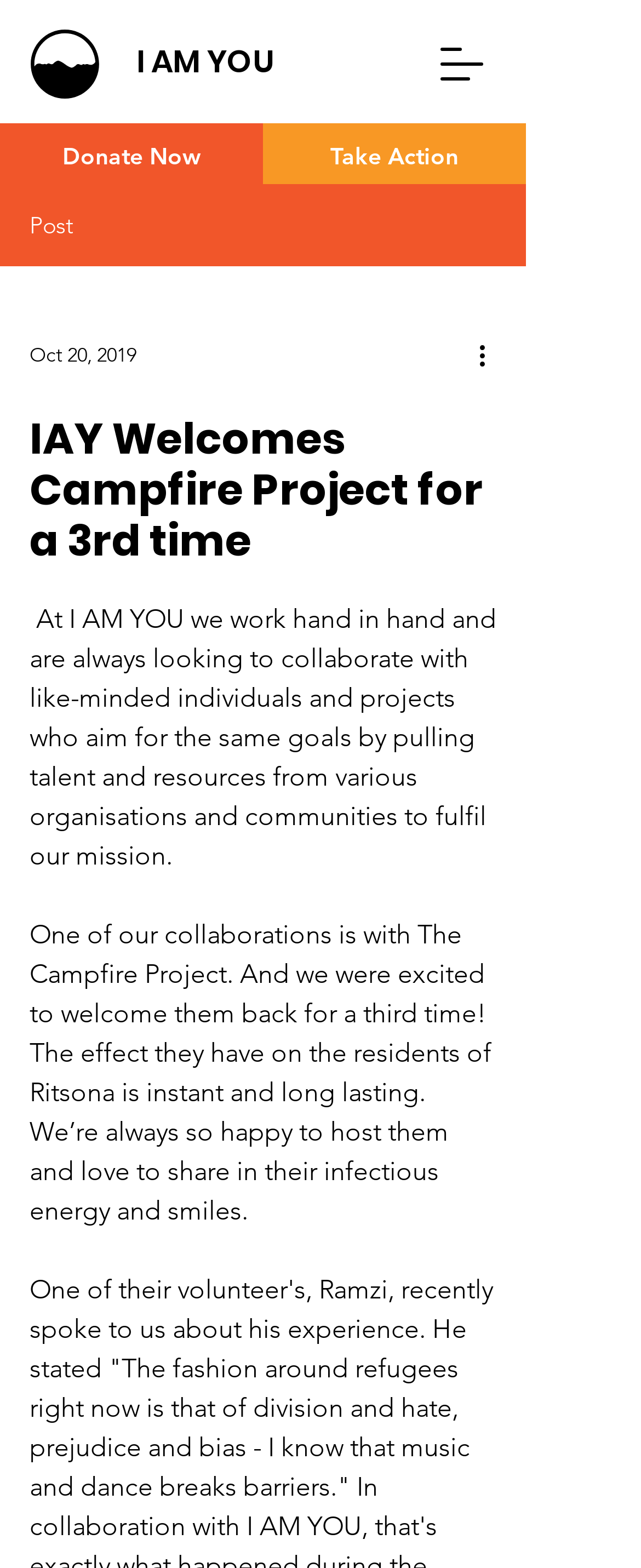What is the name of the organization?
Give a detailed explanation using the information visible in the image.

The name of the organization can be found in the top-left corner of the webpage, where it says 'I AM YOU' in a link format.